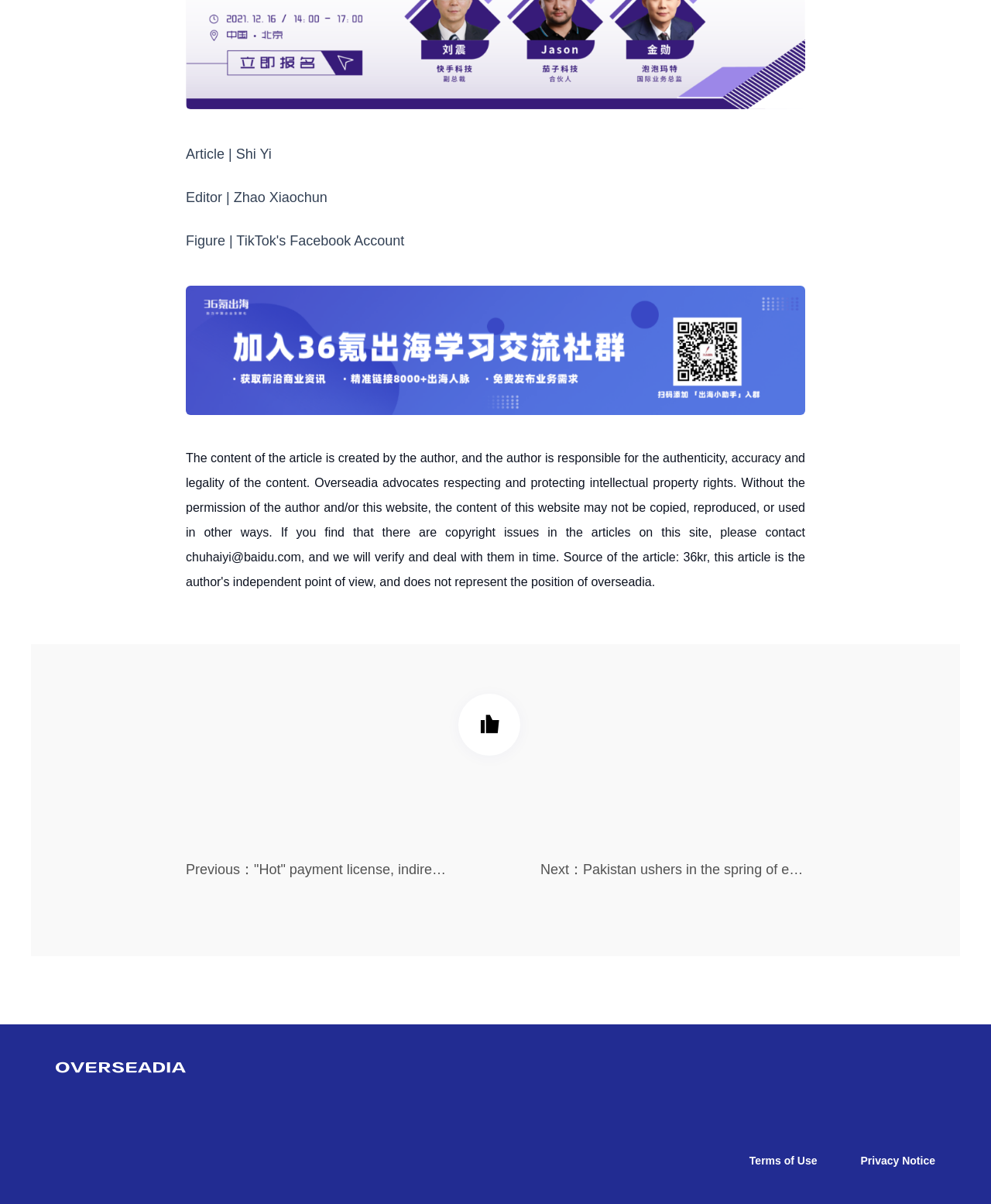Determine the bounding box coordinates of the UI element described by: "+1".

[0.462, 0.576, 0.525, 0.628]